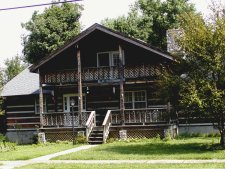What is the material of the cabin's facade?
Using the details from the image, give an elaborate explanation to answer the question.

The material of the cabin's facade can be identified by reading the caption, which describes the structure as having a 'rustic wooden facade'. This suggests that the exterior of the cabin is made of wood, giving it a natural and rustic appearance.